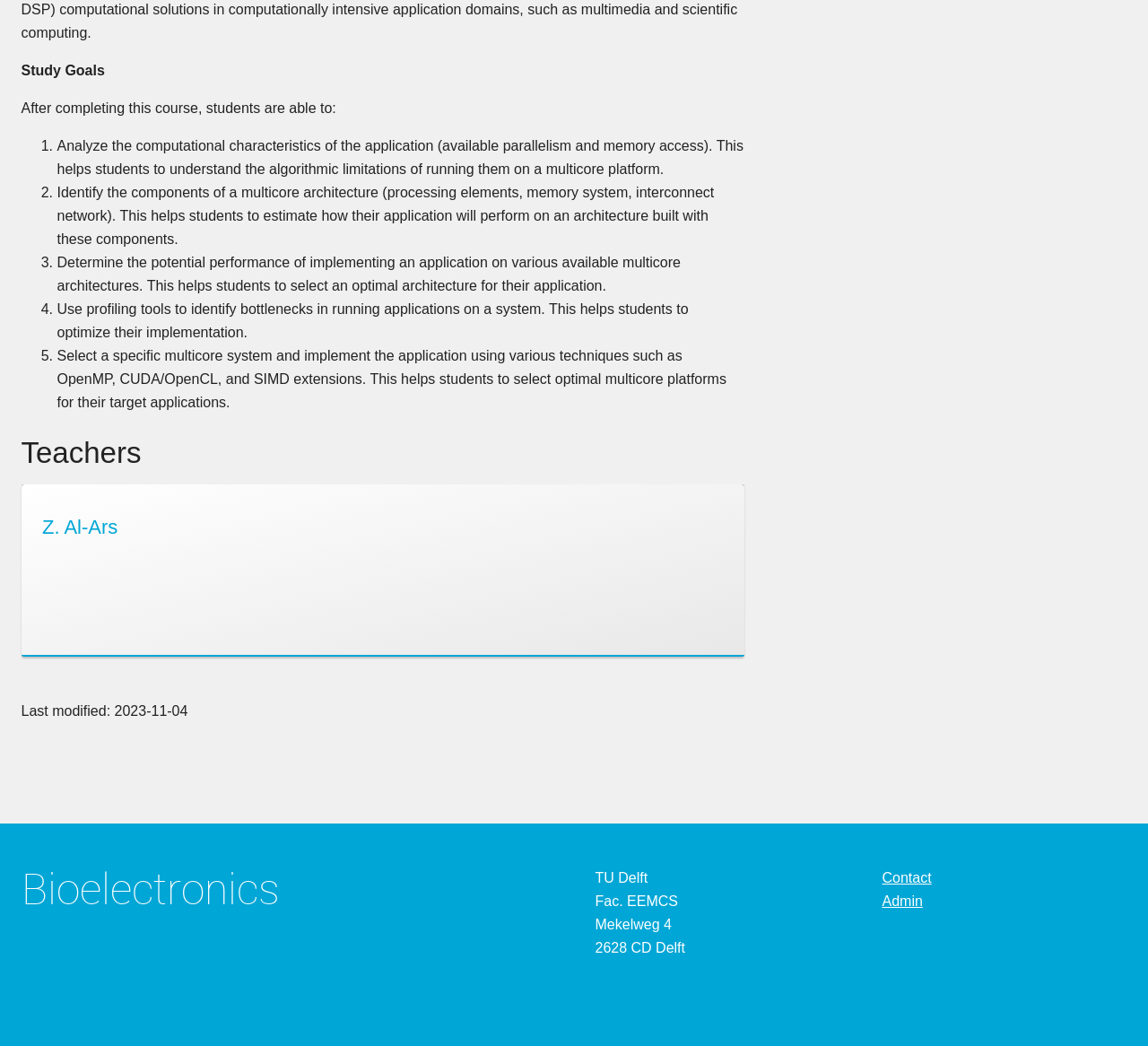Identify the bounding box of the UI component described as: "Contact".

[0.768, 0.832, 0.811, 0.846]